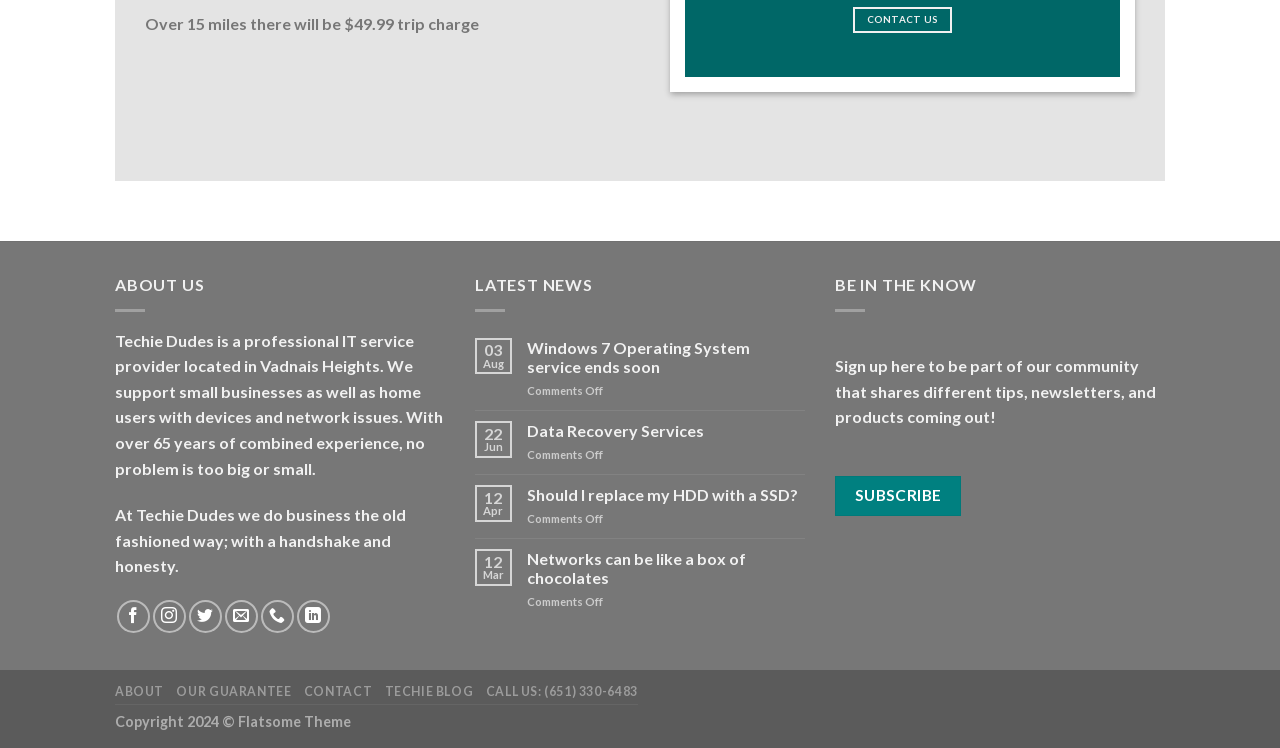Determine the bounding box for the UI element that matches this description: "Call Us: (651) 330-6483".

[0.379, 0.914, 0.498, 0.934]